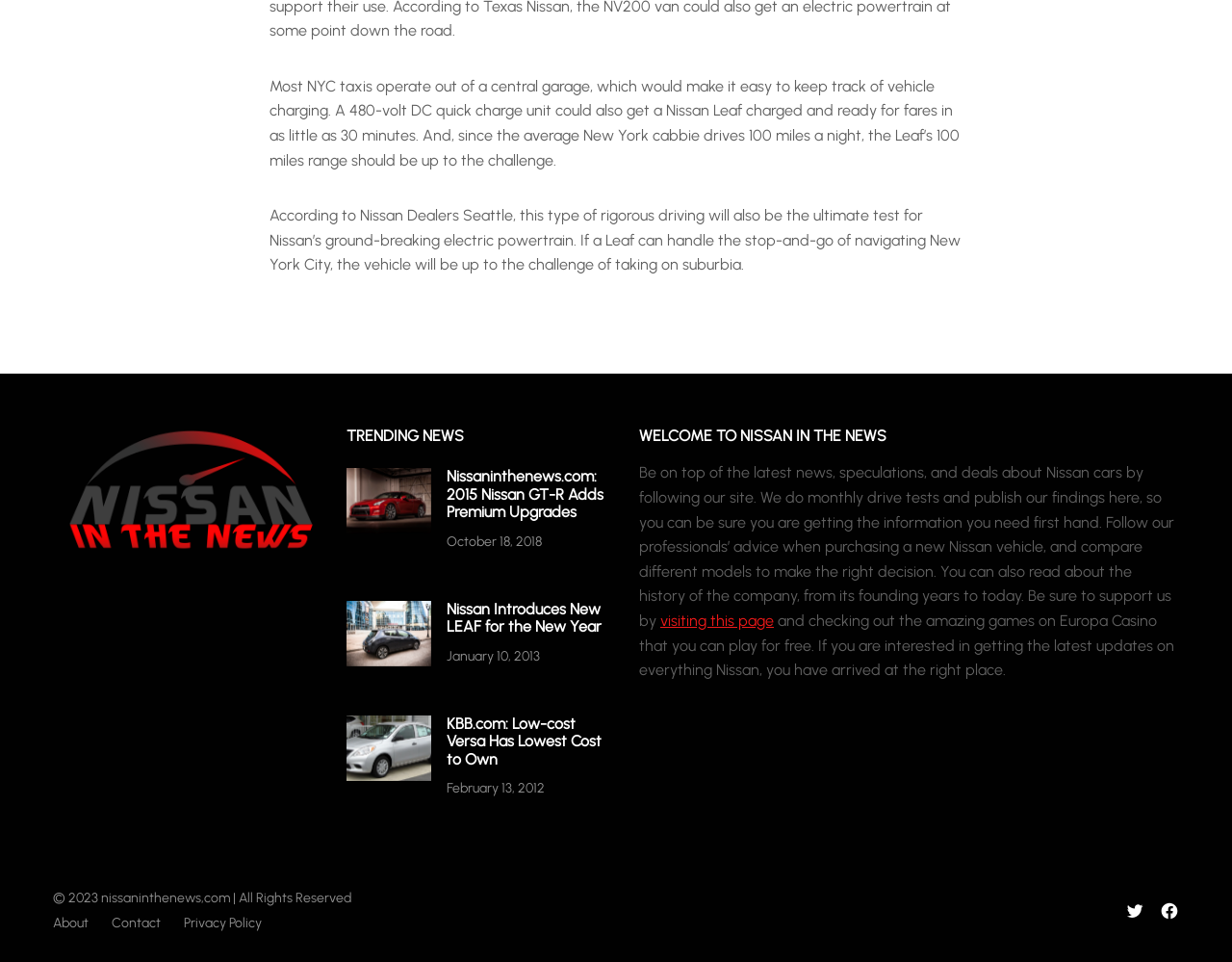Find the bounding box coordinates for the HTML element described in this sentence: "Privacy Policy". Provide the coordinates as four float numbers between 0 and 1, in the format [left, top, right, bottom].

[0.149, 0.949, 0.212, 0.972]